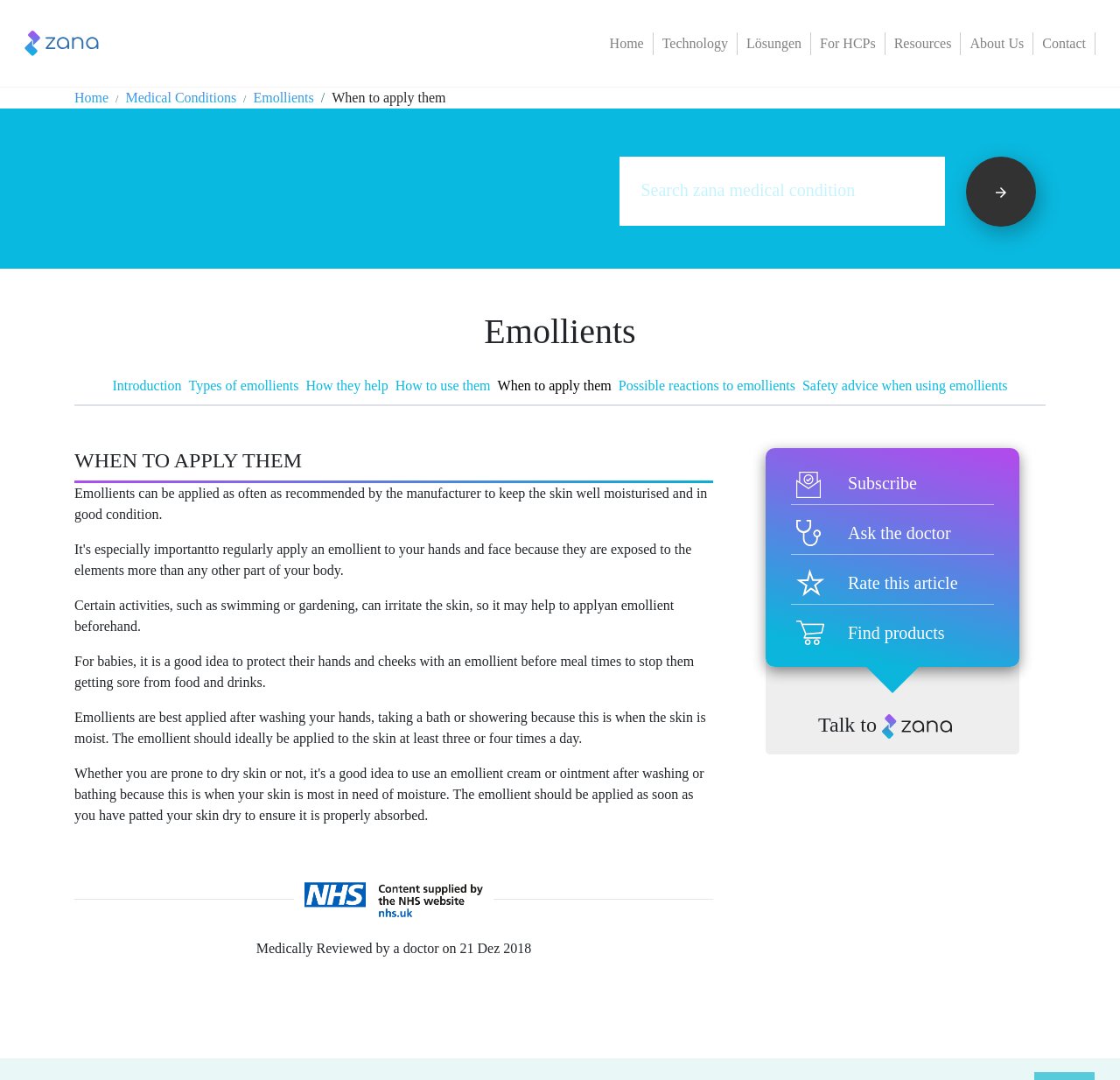Determine the bounding box coordinates of the UI element described below. Use the format (top-left x, top-left y, bottom-right x, bottom-right y) with floating point numbers between 0 and 1: How they help

[0.273, 0.35, 0.347, 0.364]